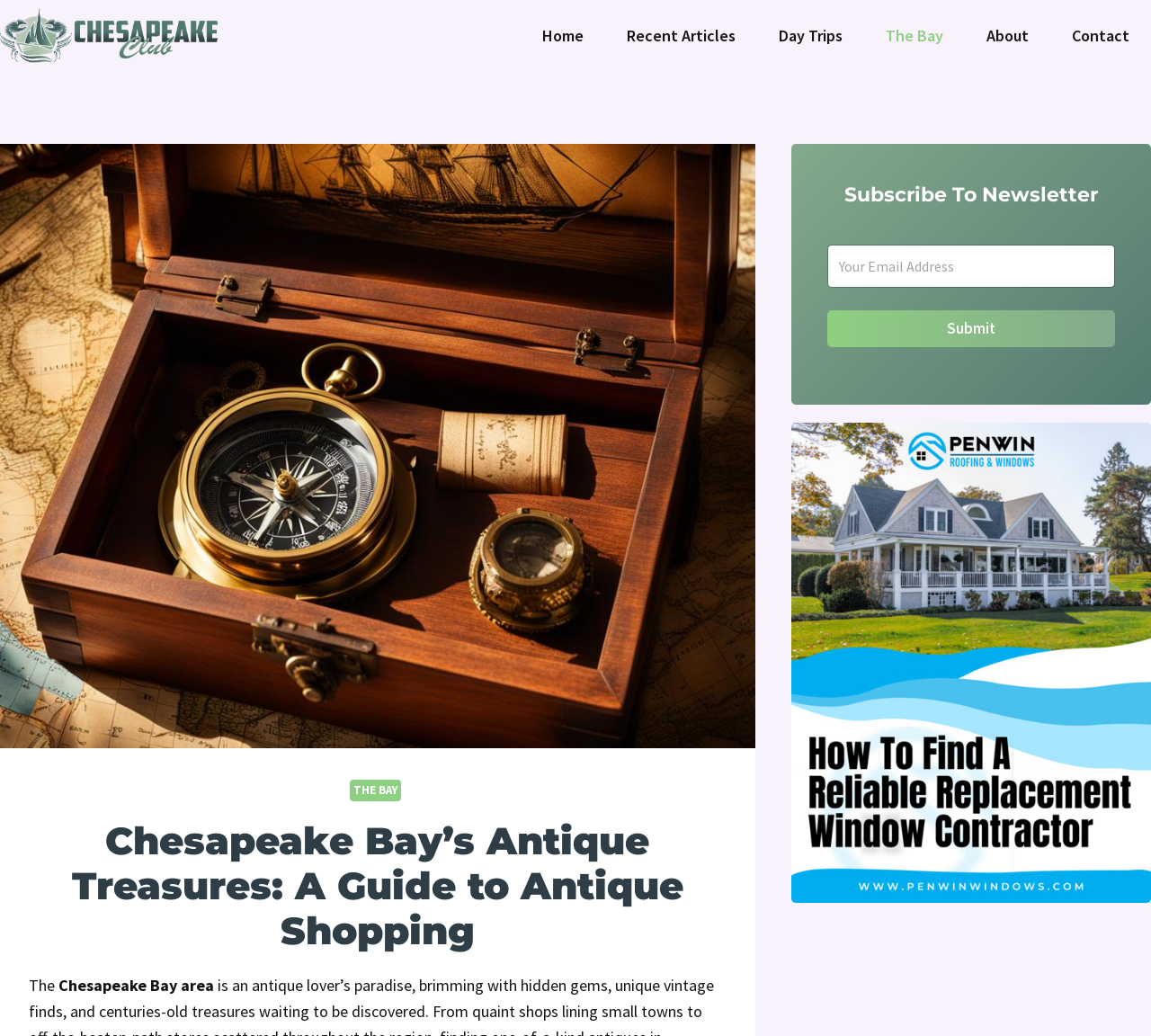Identify the main heading from the webpage and provide its text content.

Chesapeake Bay’s Antique Treasures: A Guide to Antique Shopping